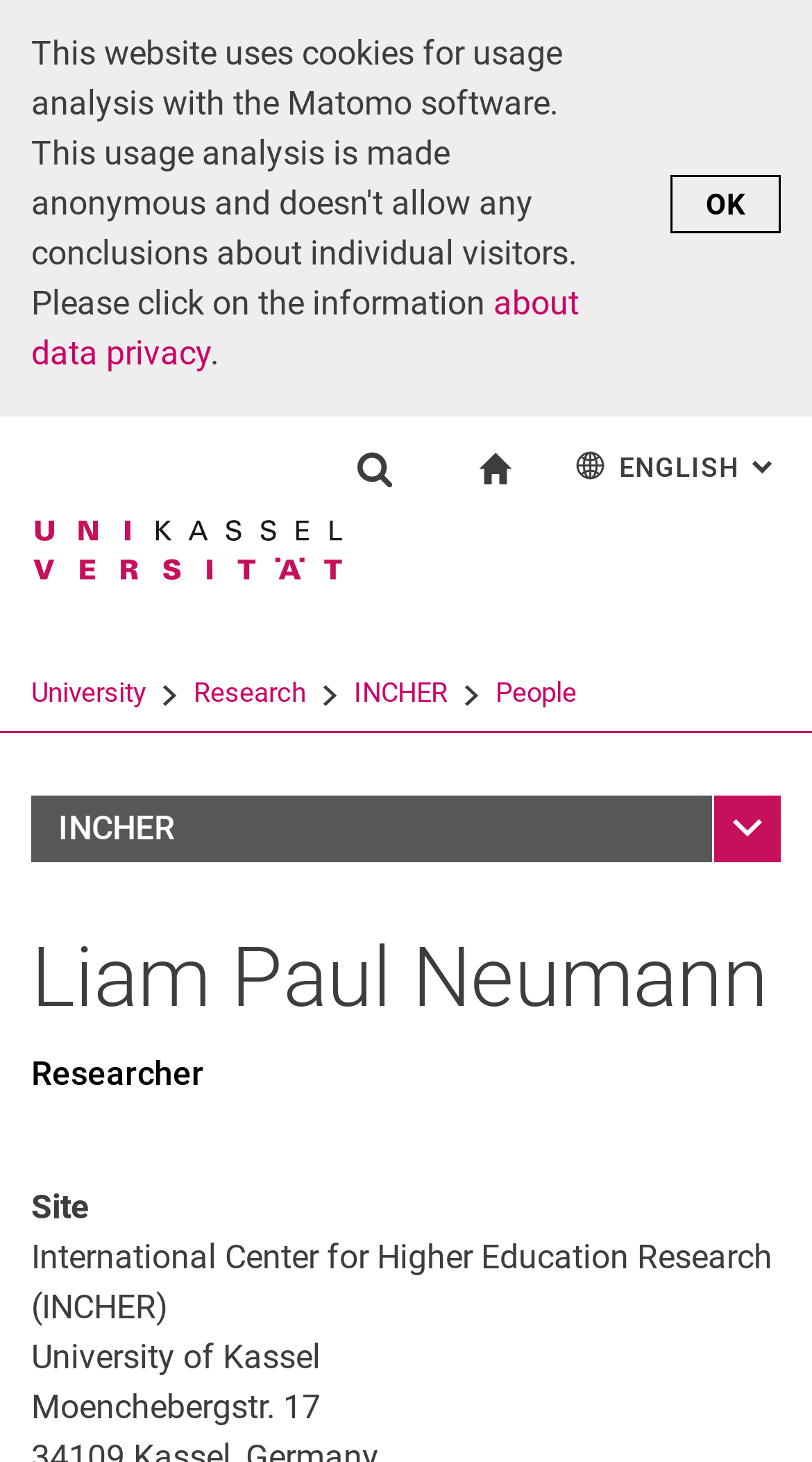What is the address of the International Center for Higher Education Research?
Using the image, provide a concise answer in one word or a short phrase.

Moenchebergstr. 17